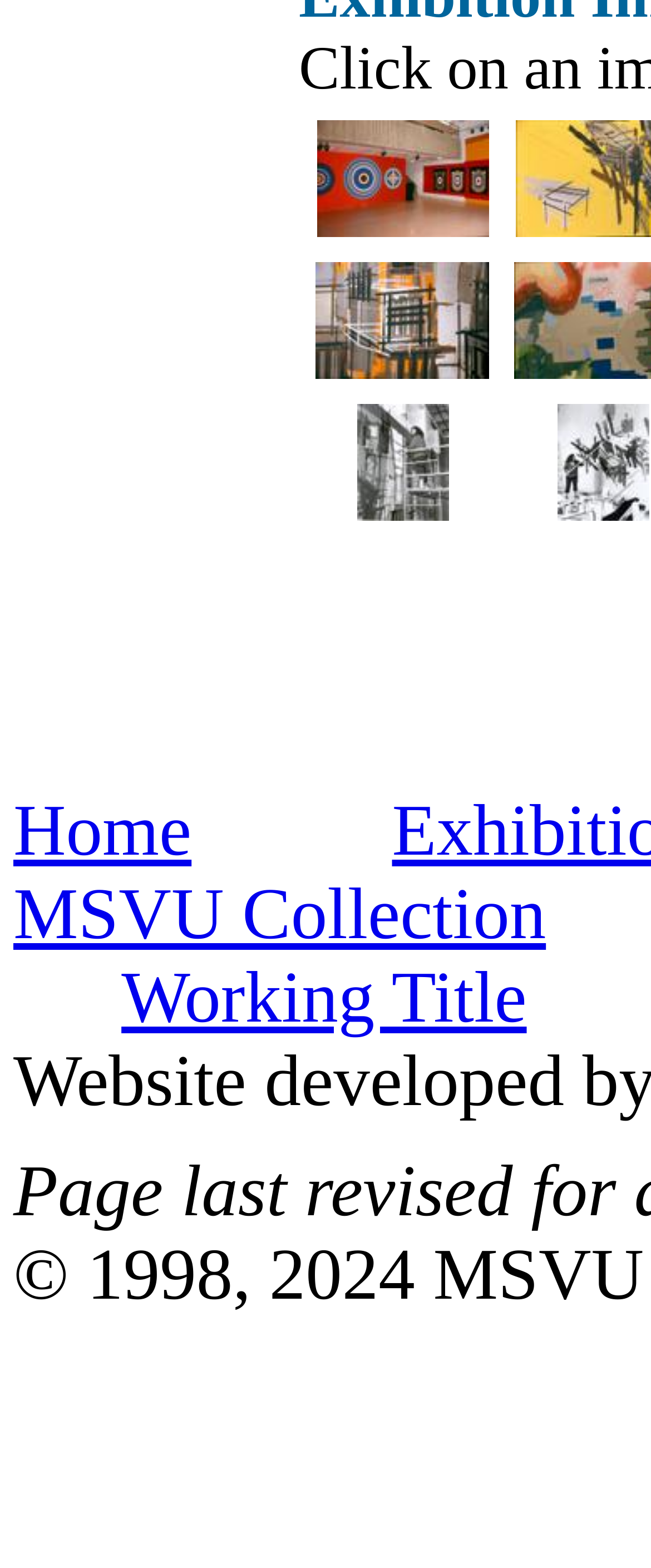Please determine the bounding box coordinates of the element to click in order to execute the following instruction: "visit Denyse Thomasos Tracking Installation". The coordinates should be four float numbers between 0 and 1, specified as [left, top, right, bottom].

[0.547, 0.319, 0.688, 0.337]